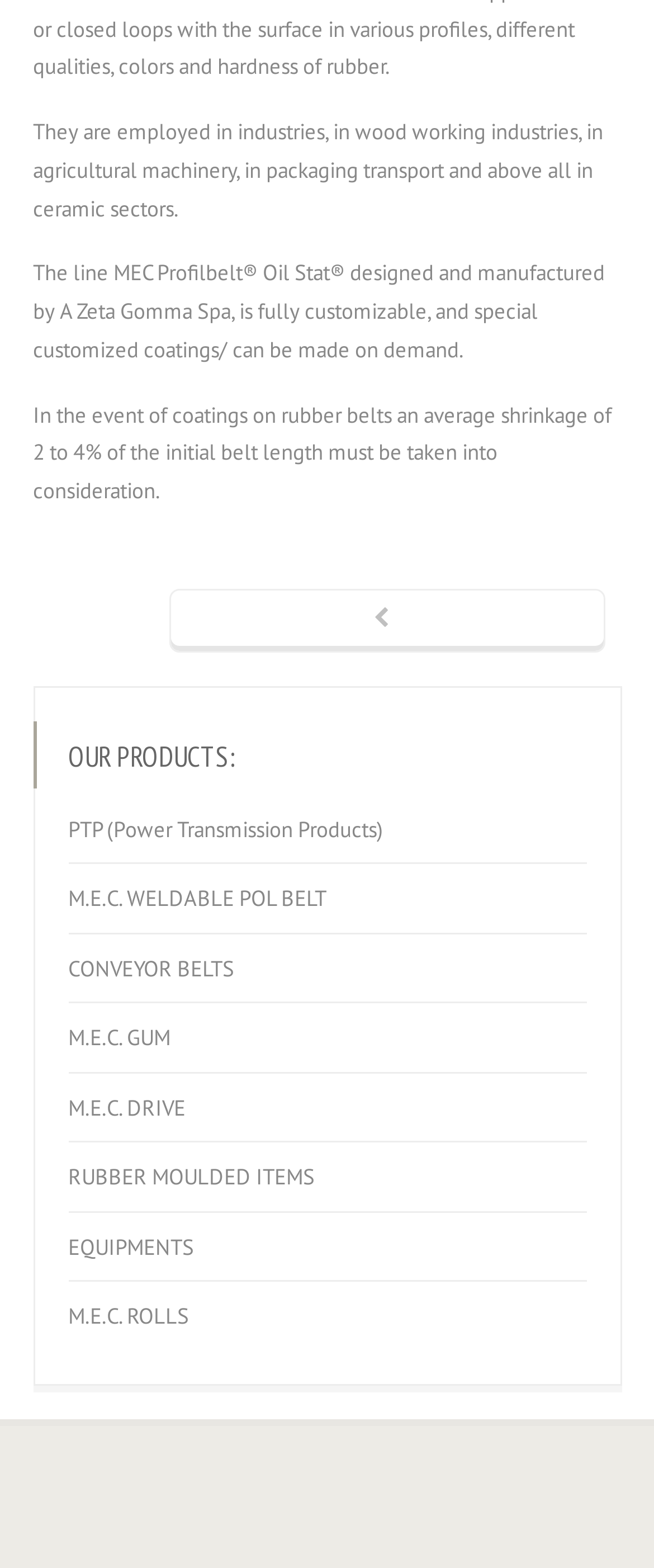Answer the following inquiry with a single word or phrase:
How many product categories are listed under 'OUR PRODUCTS'?

8